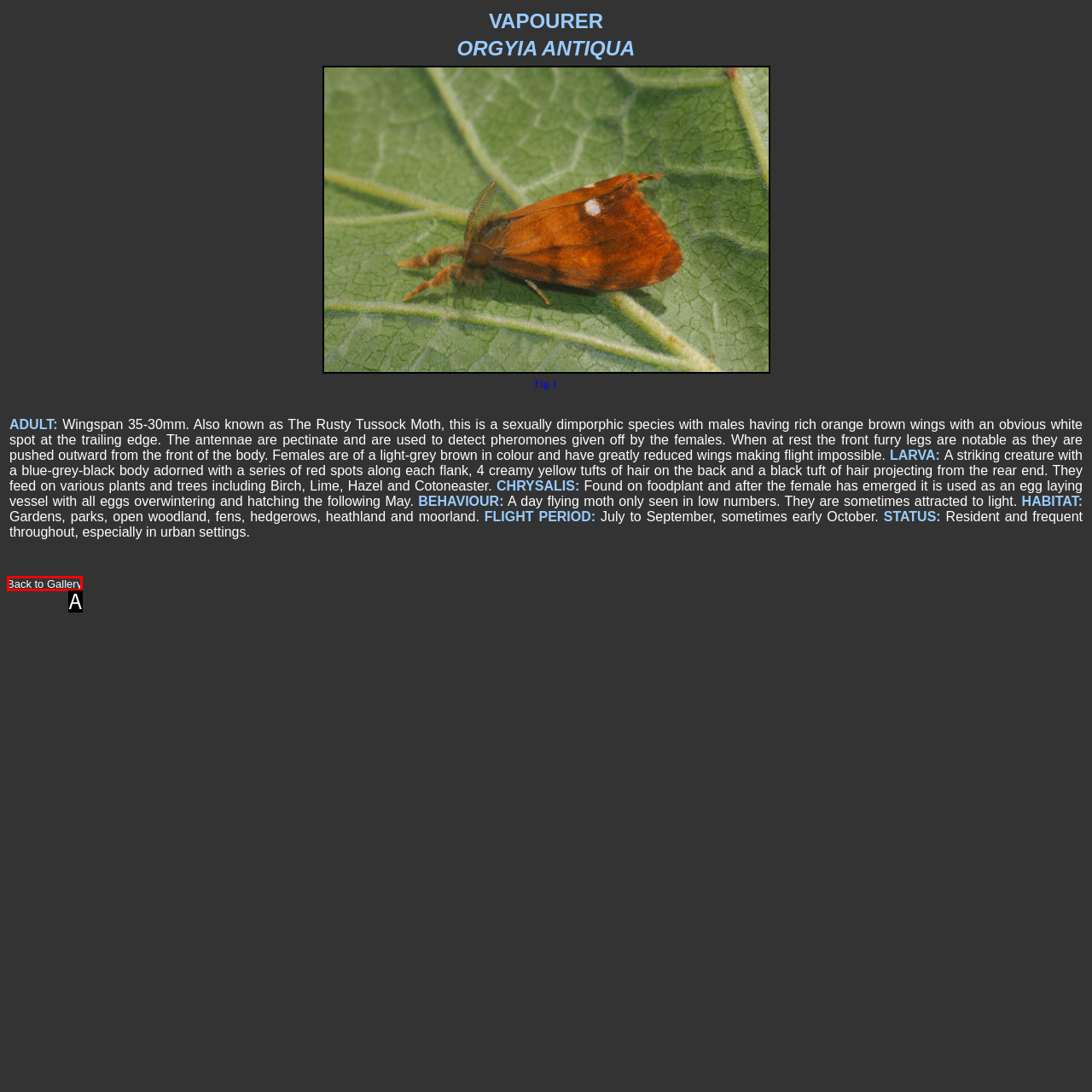Which lettered UI element aligns with this description: Back to Gallery
Provide your answer using the letter from the available choices.

A